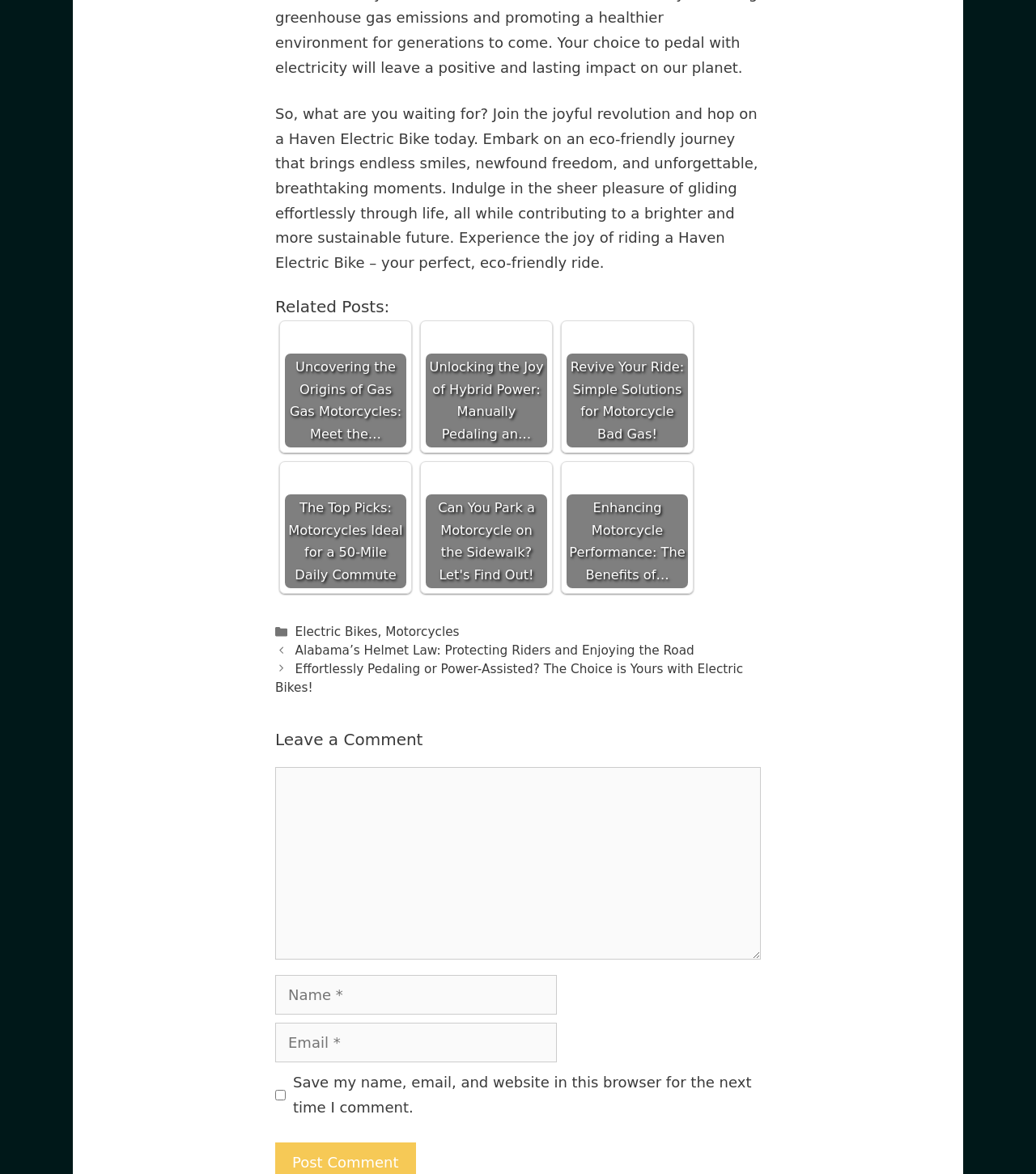What is the purpose of the comment section? Analyze the screenshot and reply with just one word or a short phrase.

To leave a comment